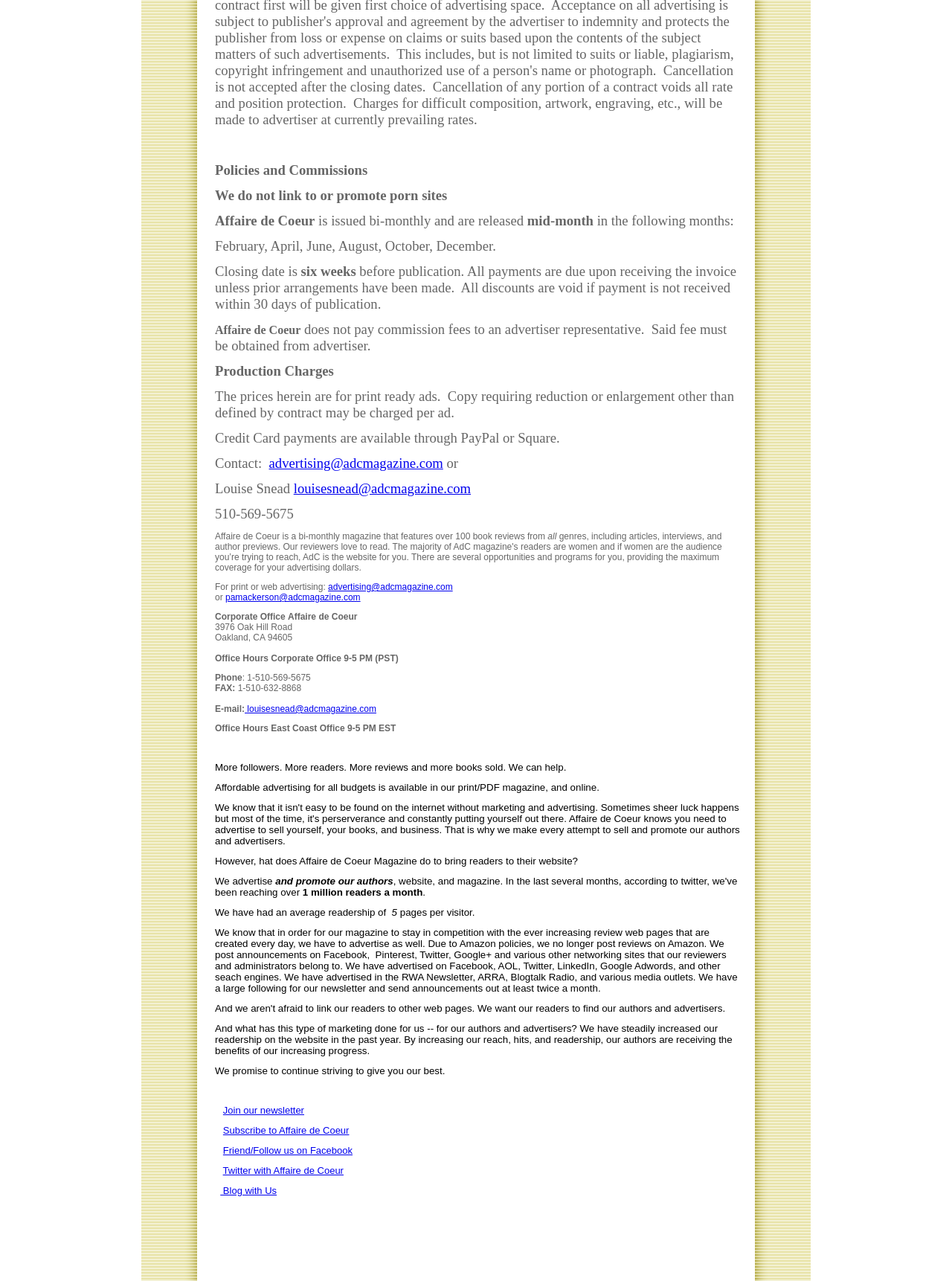Use a single word or phrase to answer the question: What is the average readership of the magazine?

1 million readers a month